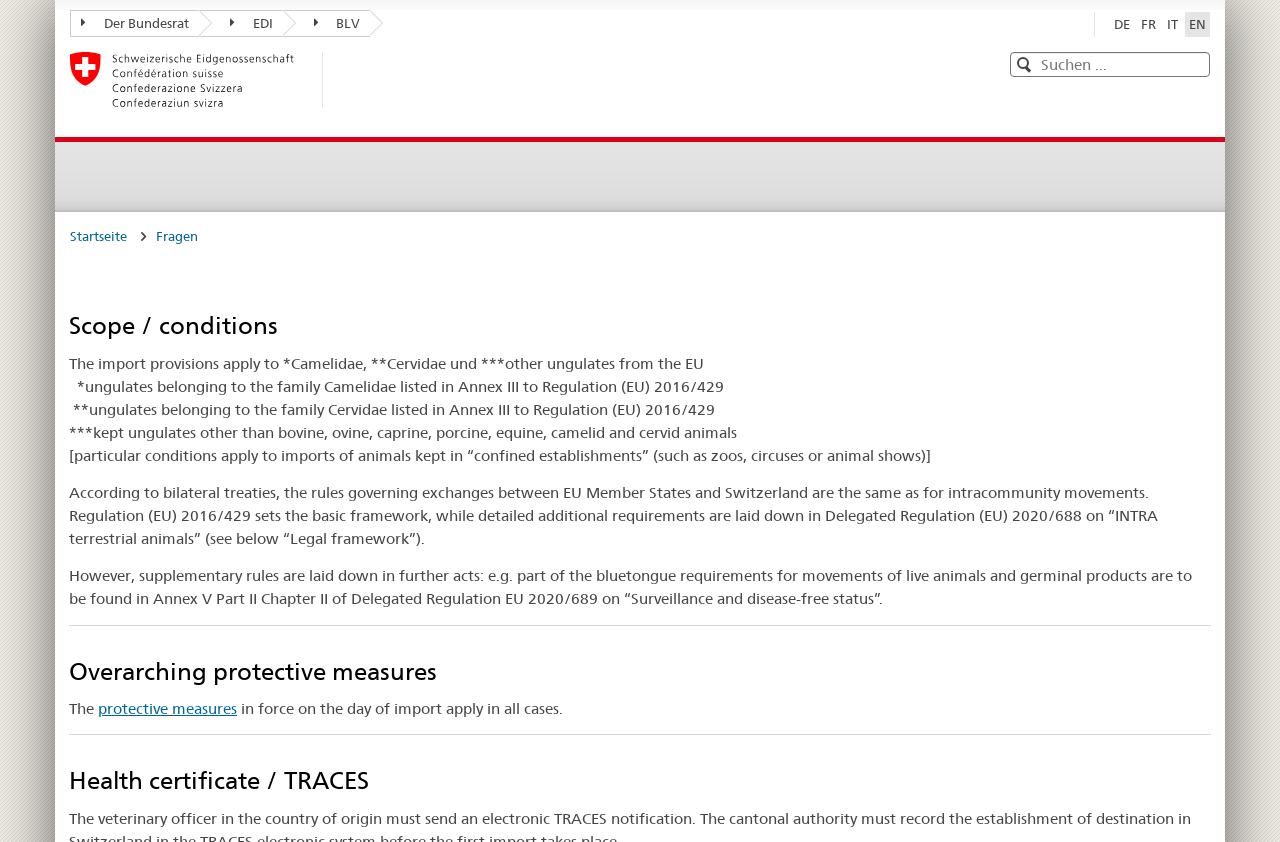Using the information in the image, give a comprehensive answer to the question: 
What is the relationship between the EU and Switzerland in terms of animal imports?

According to the webpage, the rules governing exchanges between EU Member States and Switzerland are the same as for intracommunity movements, as stated in the 'Scope / conditions' section.